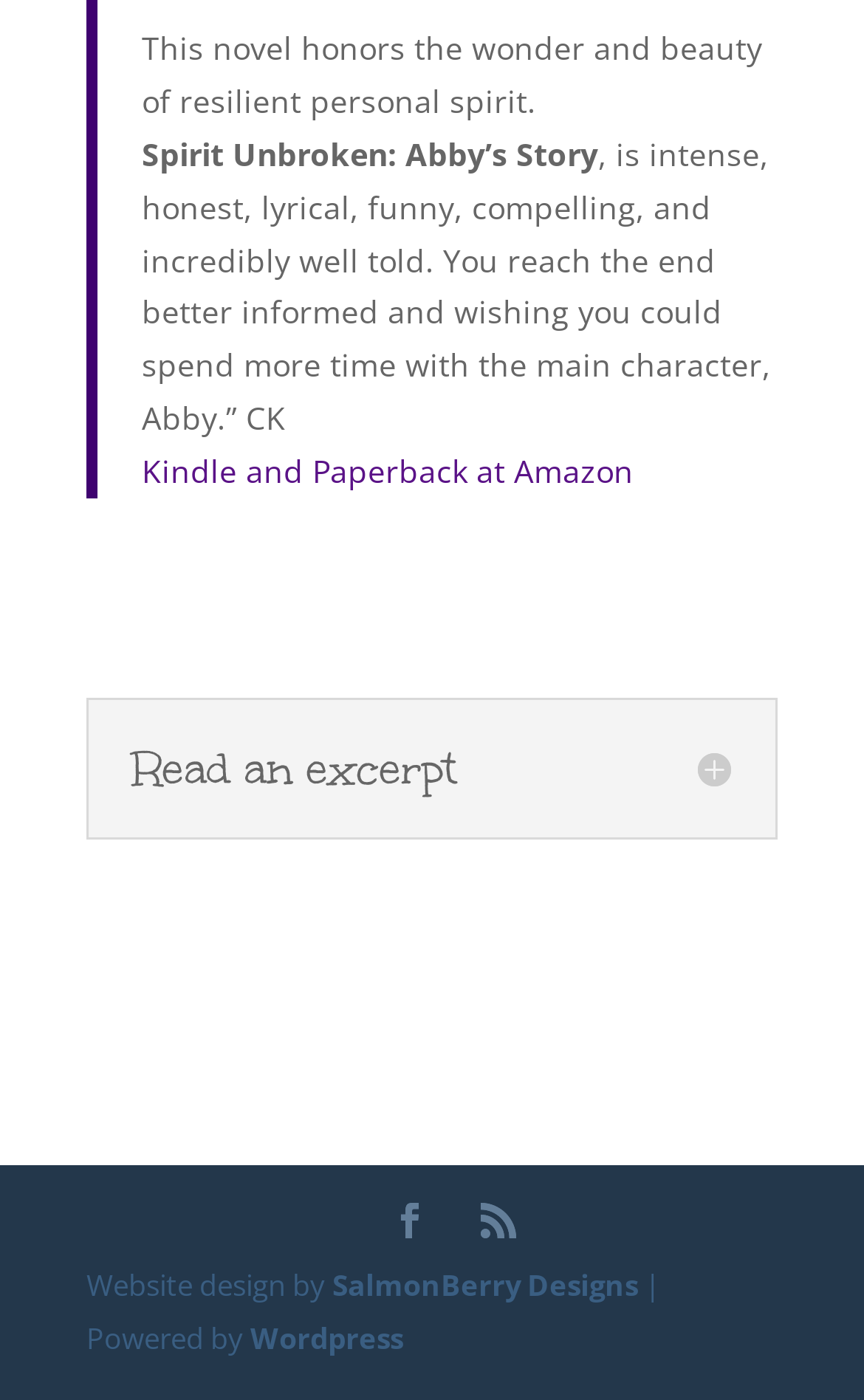Bounding box coordinates should be provided in the format (top-left x, top-left y, bottom-right x, bottom-right y) with all values between 0 and 1. Identify the bounding box for this UI element: Wordpress

[0.29, 0.942, 0.467, 0.97]